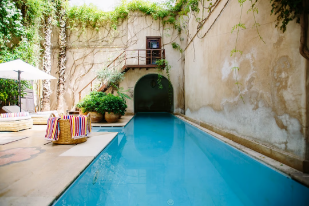Provide an in-depth description of the image.

The image showcases a serene and inviting swimming pool area, perfectly designed for relaxation and leisure. The pool, with its crystal-clear blue water, stretches elegantly alongside a beautifully textured wall adorned with greenery that cascades down, enhancing the natural ambiance. Sunlight filters through an open space, creating a warm, inviting atmosphere. 

On one side of the pool, there are stylish lounge chairs with vibrant striped cushions, set beneath a white umbrella, offering a perfect spot for shade and comfort. Nearby, a plush arrangement of potted plants adds a touch of nature, contributing to the peaceful and aesthetically pleasing environment. The overall setting evokes a sense of tranquility, ideal for spending leisurely afternoons or hosting gatherings, embodying the essence of a well-designed outdoor oasis.